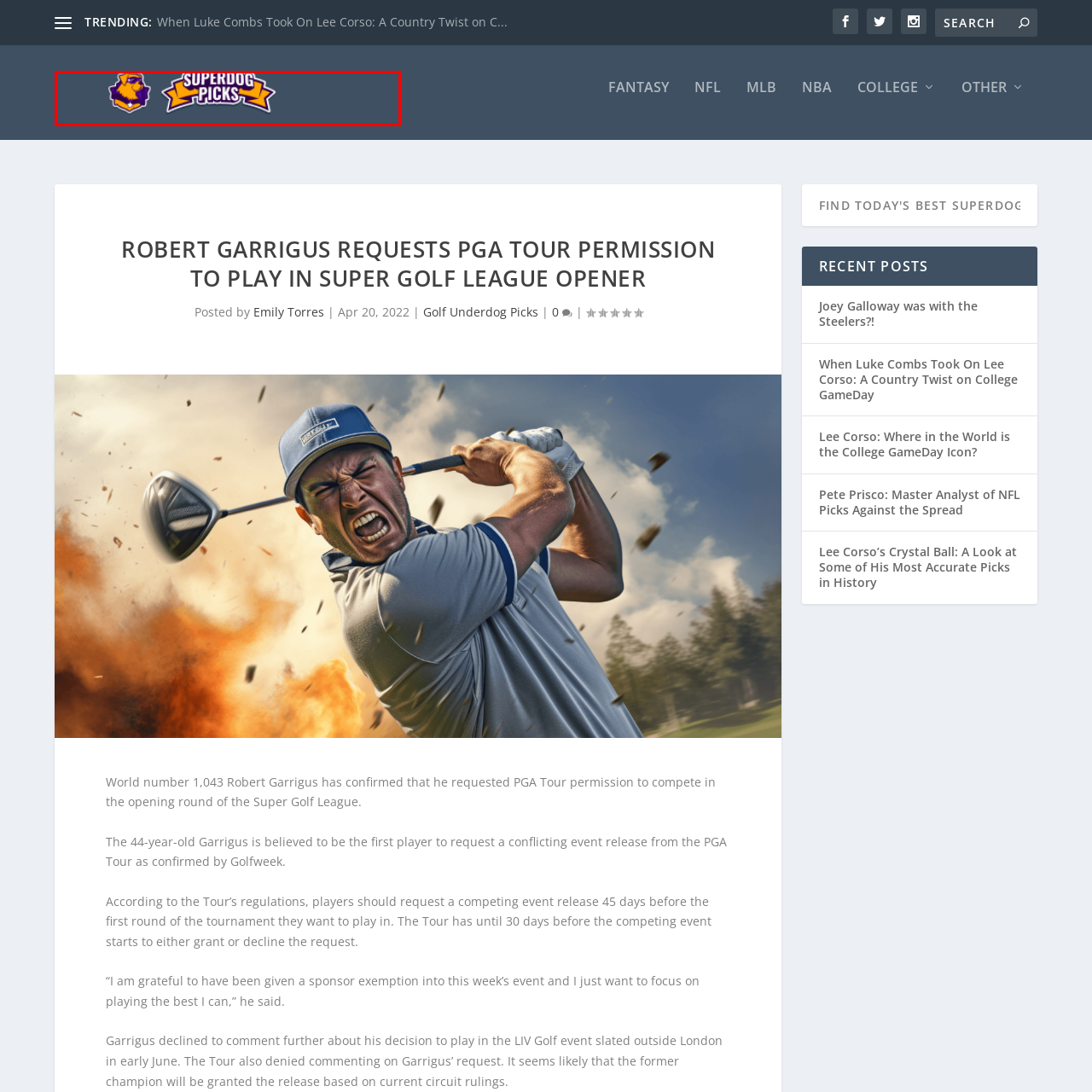What is the tone of the logo design?
Inspect the image indicated by the red outline and answer the question with a single word or short phrase.

Energetic and enthusiastic